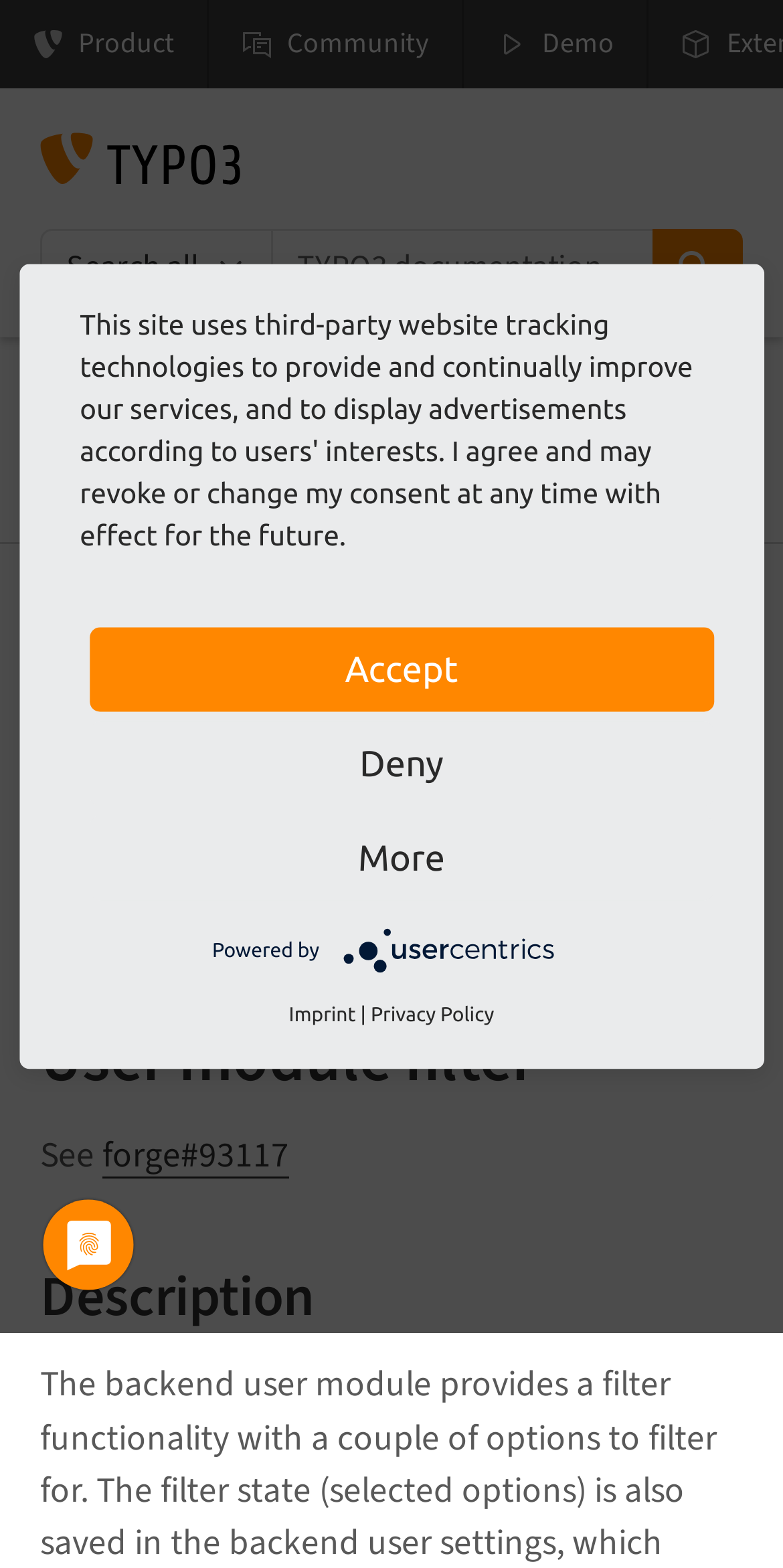How many images are in the webpage?
Please use the image to deliver a detailed and complete answer.

I counted the images on the webpage, which are the 'TYPO3 Logo', the 'Usercentrics Consent Management Platform Logo', and the image in the bottom section. Therefore, there are 3 images in total.